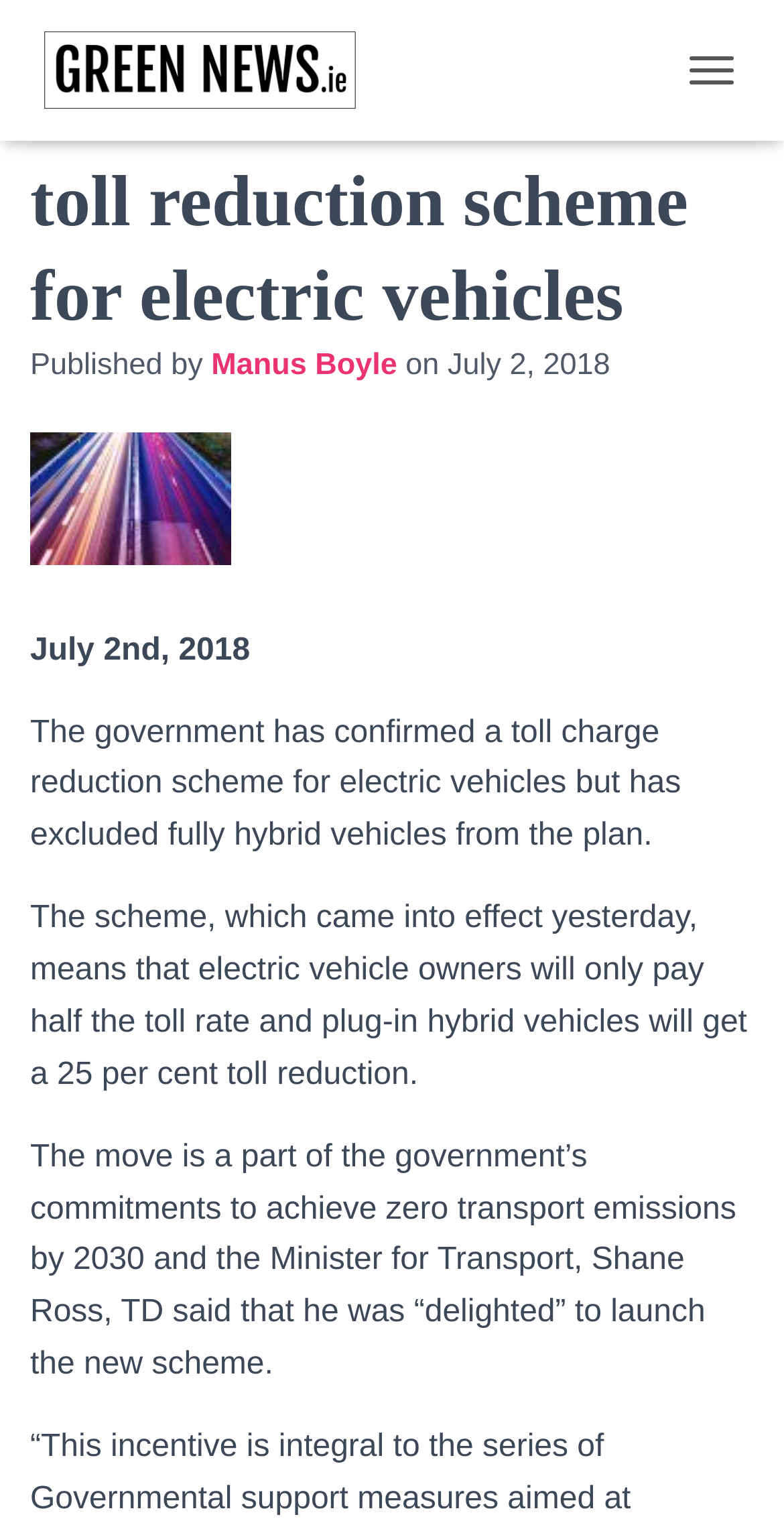Identify the bounding box coordinates for the UI element described as follows: Manus Boyle. Use the format (top-left x, top-left y, bottom-right x, bottom-right y) and ensure all values are floating point numbers between 0 and 1.

[0.269, 0.229, 0.507, 0.251]